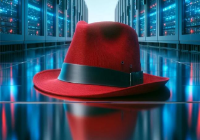What type of environment is reflected by the server racks?
Provide a detailed answer to the question, using the image to inform your response.

The caption describes the server racks as being 'illuminated with blue and red lights', which suggests a modern and digital environment, as opposed to a traditional or analog one.